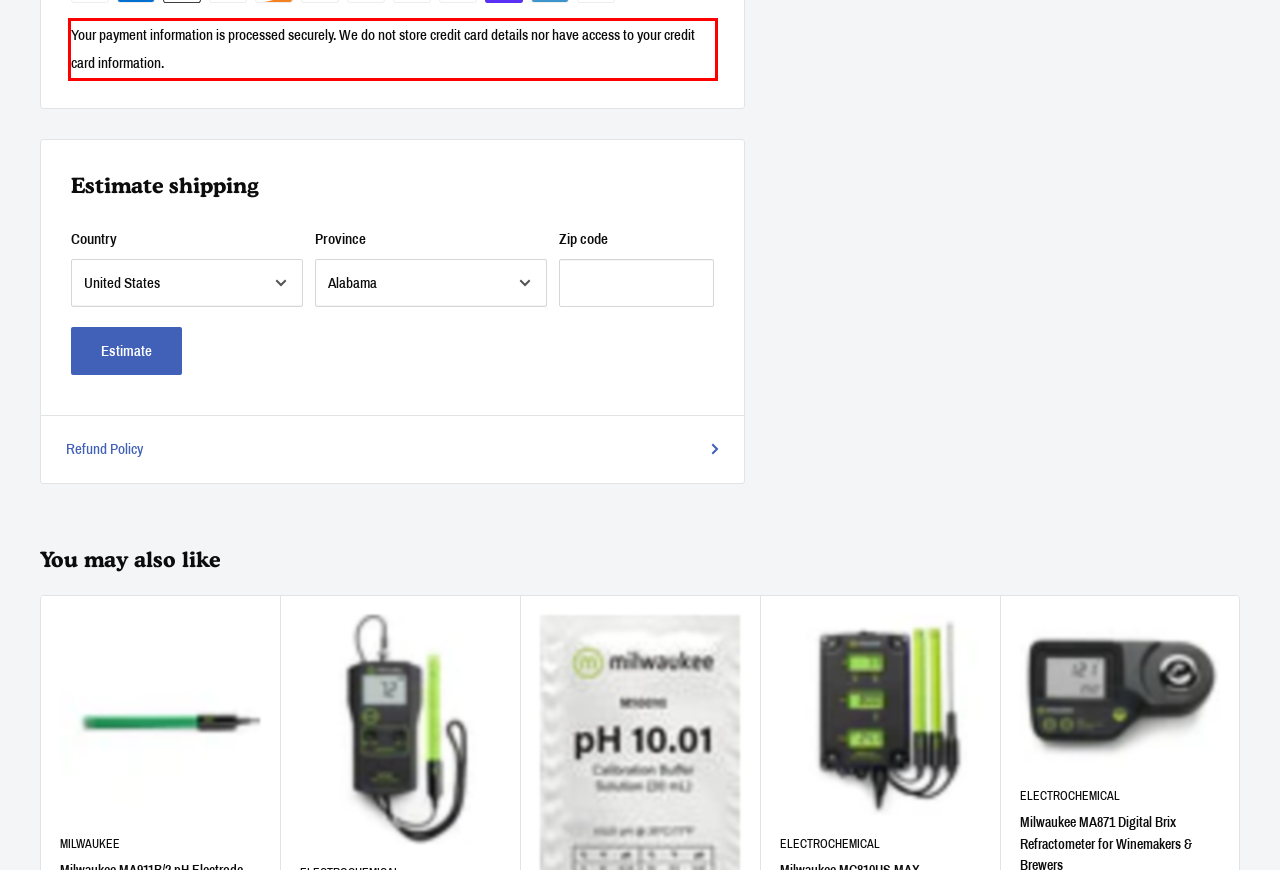Perform OCR on the text inside the red-bordered box in the provided screenshot and output the content.

Your payment information is processed securely. We do not store credit card details nor have access to your credit card information.